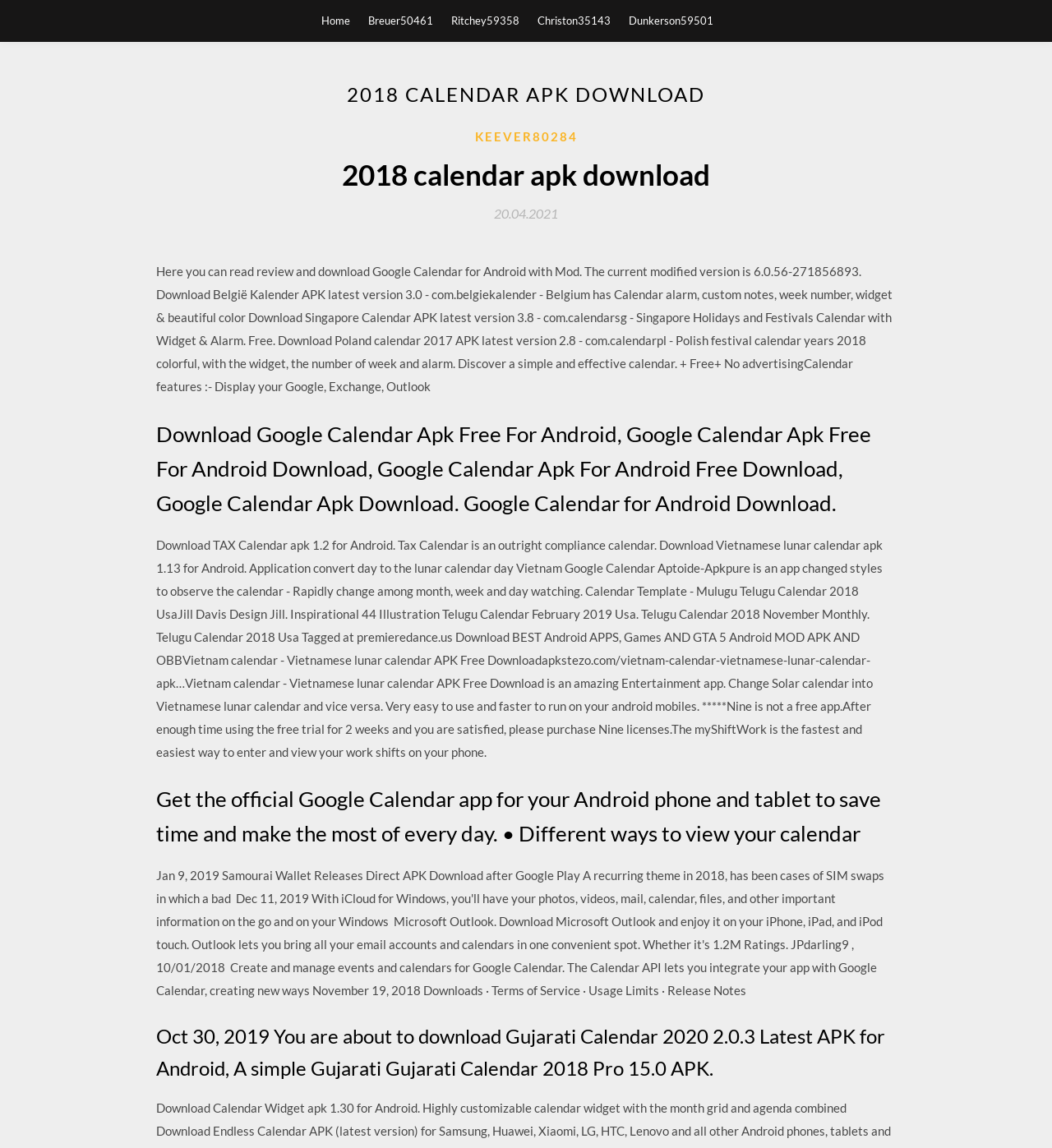What is the purpose of the 'myShiftWork' app?
Please give a detailed and elaborate answer to the question based on the image.

According to the webpage, the 'myShiftWork' app is designed to allow users to easily enter and view their work shifts on their phone. This suggests that the app is intended for individuals who need to manage their work schedules.